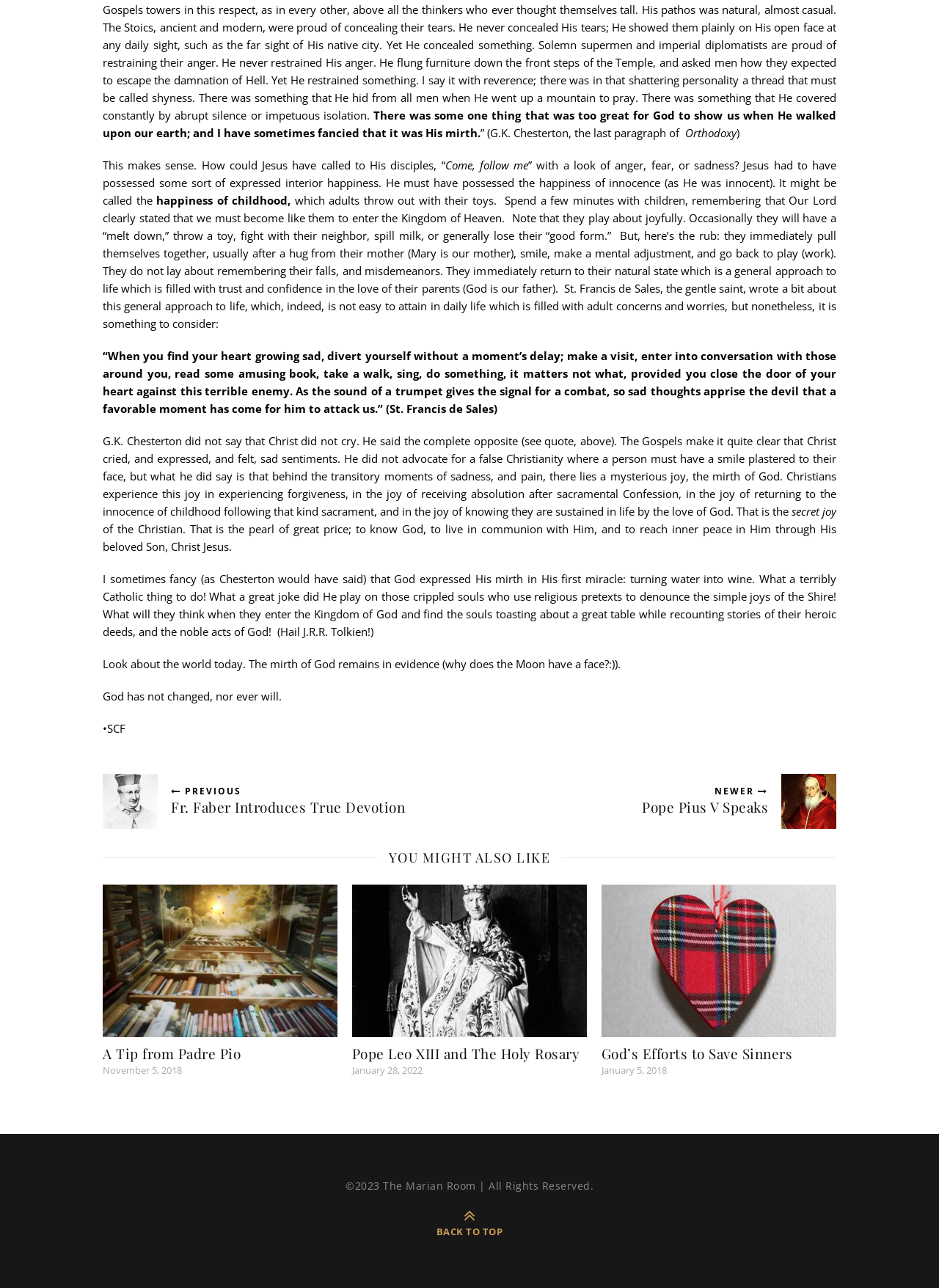Find the bounding box coordinates of the element to click in order to complete the given instruction: "Click the 'NEWER Pope Pius V Speaks' link."

[0.5, 0.601, 0.891, 0.643]